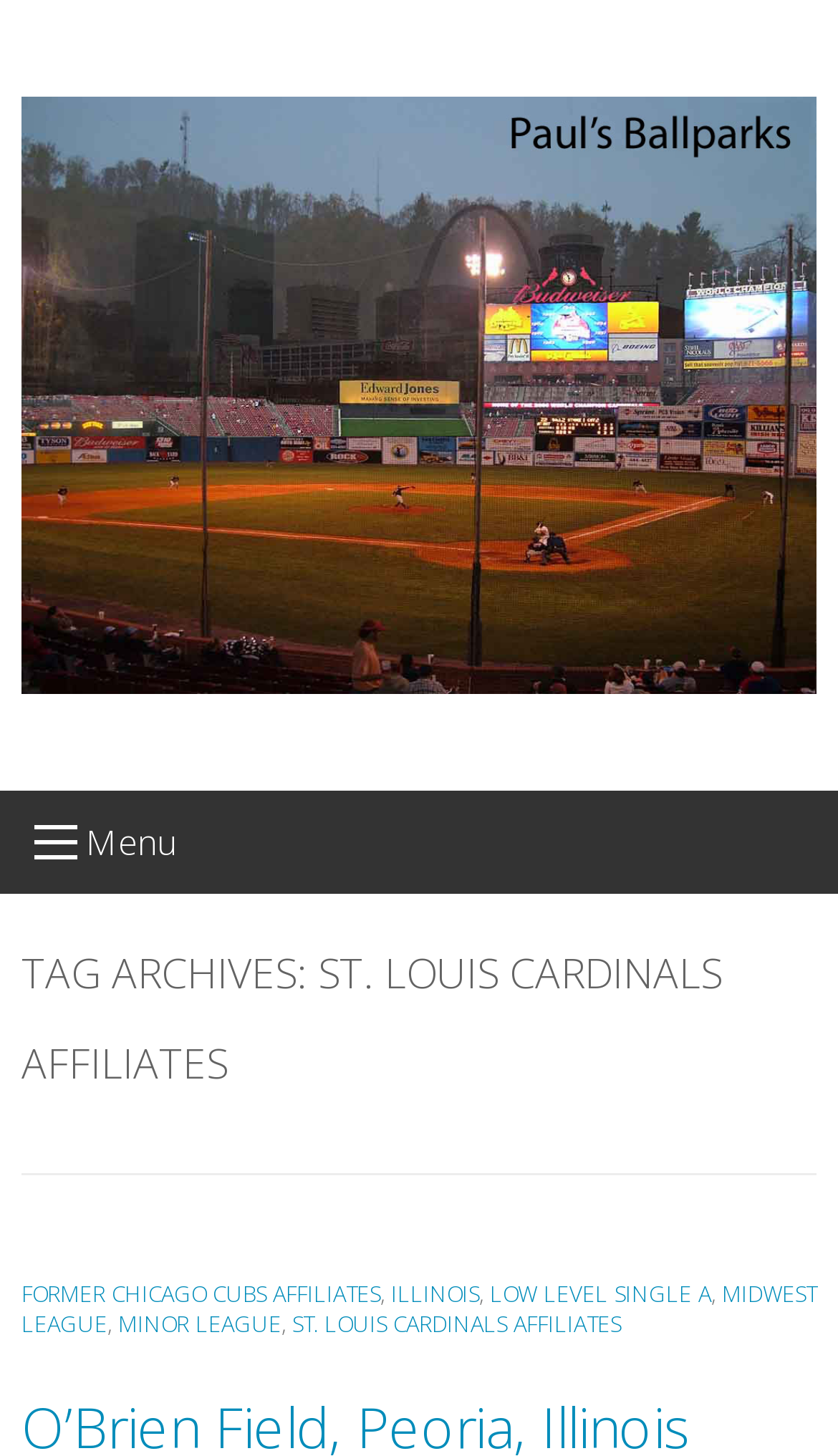Can you pinpoint the bounding box coordinates for the clickable element required for this instruction: "click the Menu button"? The coordinates should be four float numbers between 0 and 1, i.e., [left, top, right, bottom].

[0.041, 0.566, 0.092, 0.59]